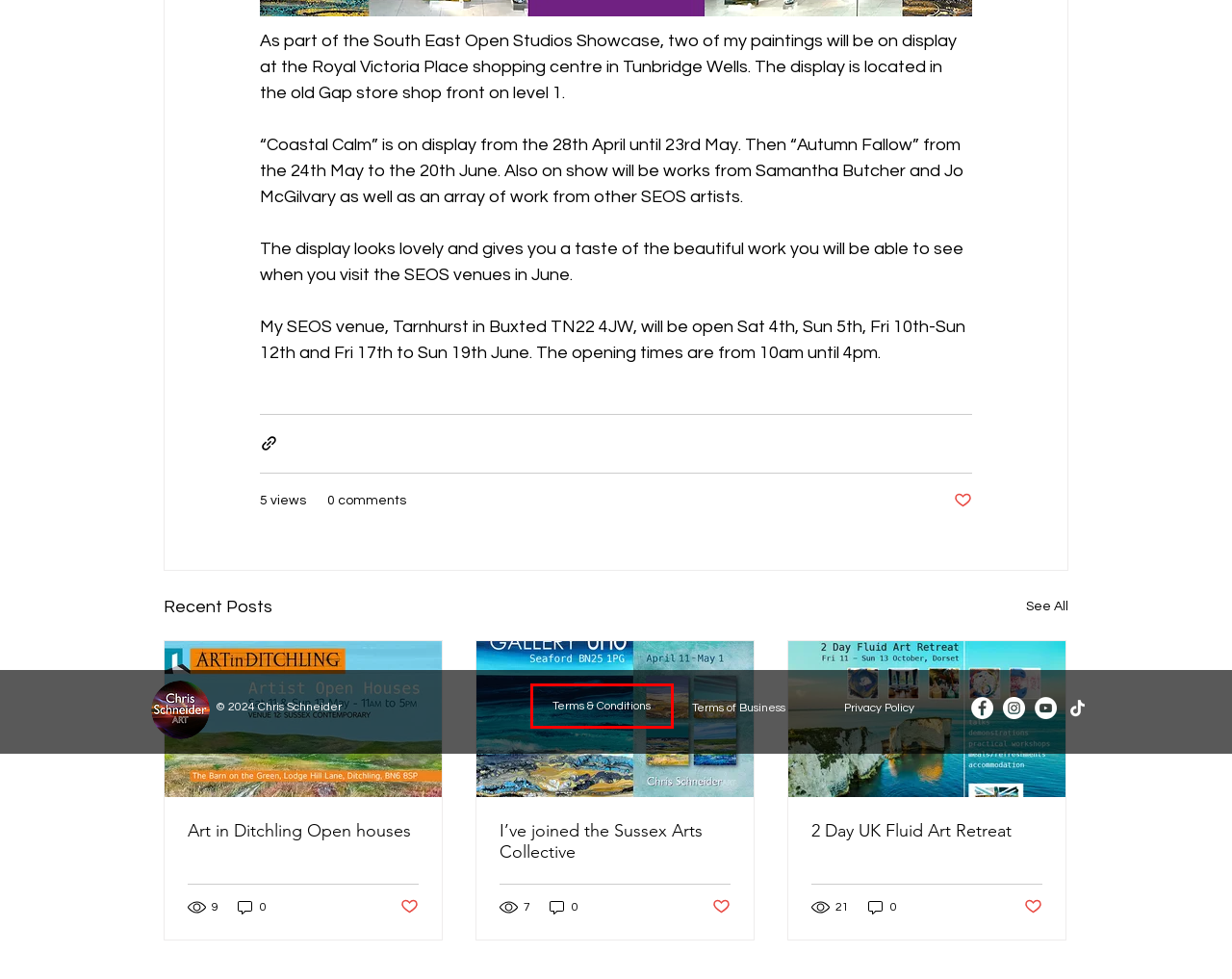Provided is a screenshot of a webpage with a red bounding box around an element. Select the most accurate webpage description for the page that appears after clicking the highlighted element. Here are the candidates:
A. 2 Day UK Fluid Art Retreat
B. ABOUT | Chris Schneider Art
C. I’ve joined the Sussex Arts Collective
D. TERMS OF BUSINESS | Chris Schneider Art
E. TERMS & CONDITIONS | Chris Schneider Art
F. Art in Ditchling Open houses
G. Privacy Policy | Chris Schneider Art
H. Artist | Chris Schneider Art

E